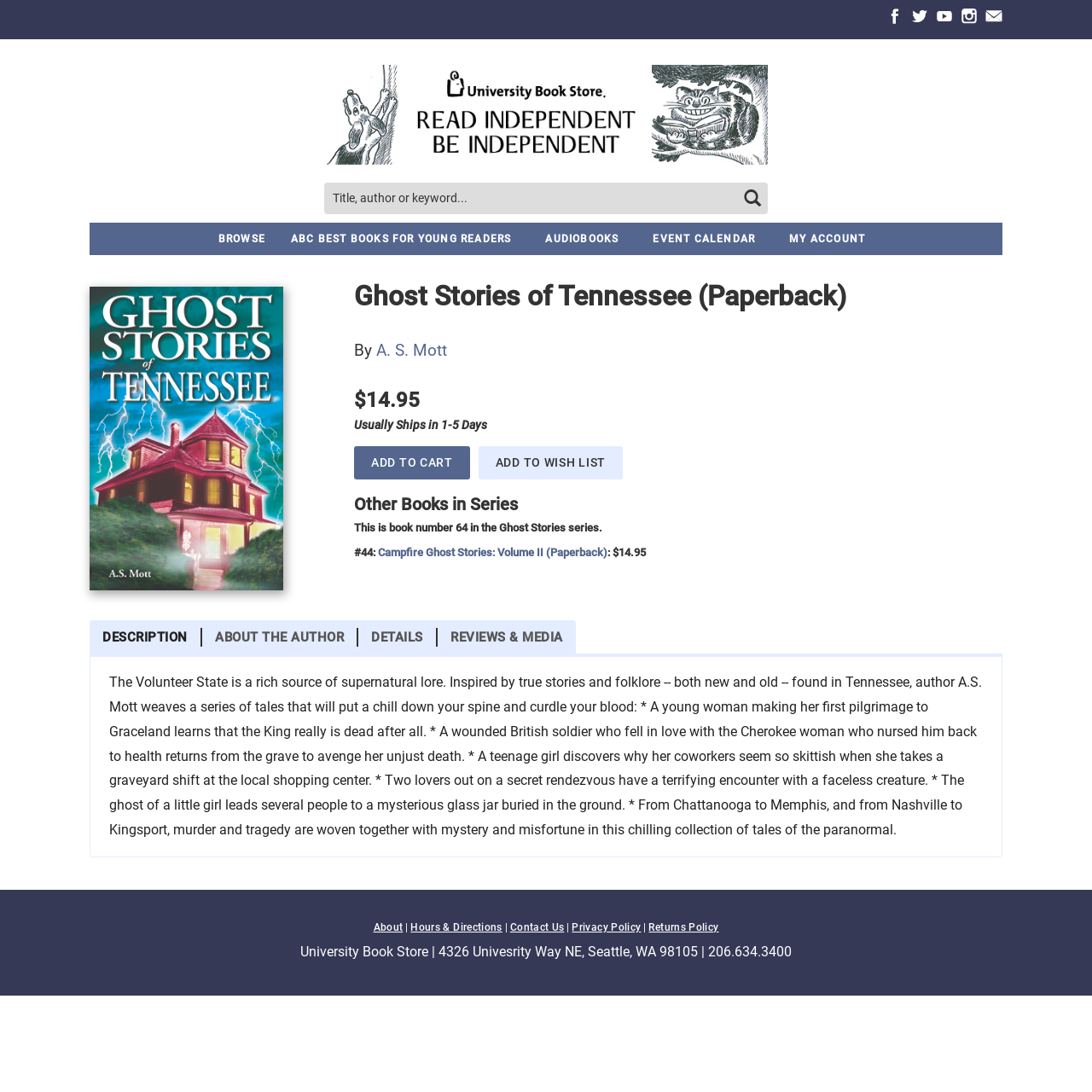Find the bounding box coordinates of the element you need to click on to perform this action: 'Read book description'. The coordinates should be represented by four float values between 0 and 1, in the format [left, top, right, bottom].

[0.1, 0.617, 0.9, 0.767]